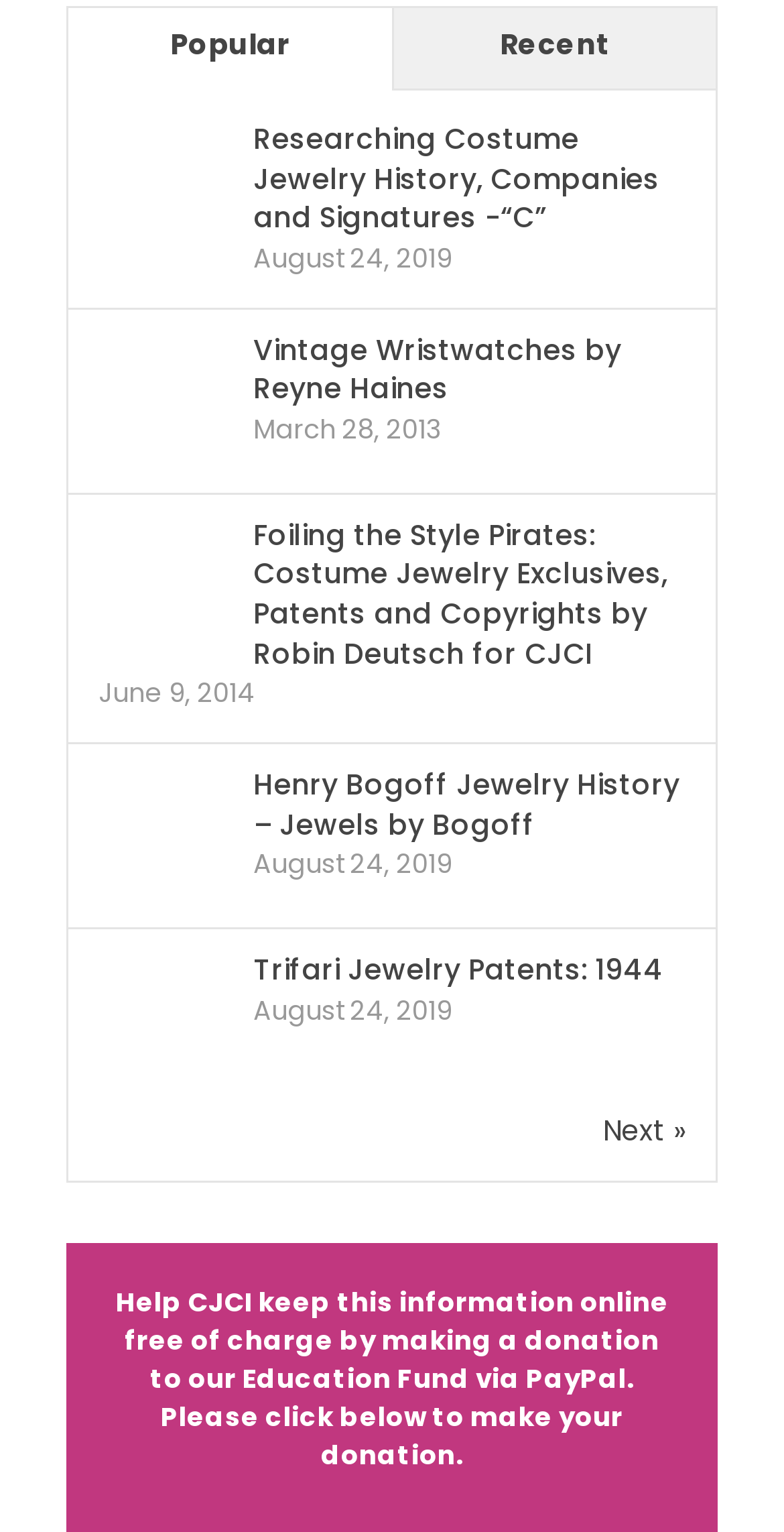Please analyze the image and provide a thorough answer to the question:
What is the category of the first link?

The first link on the webpage is 'Popular', which suggests that it is a category or a section on the website that contains popular content or articles.